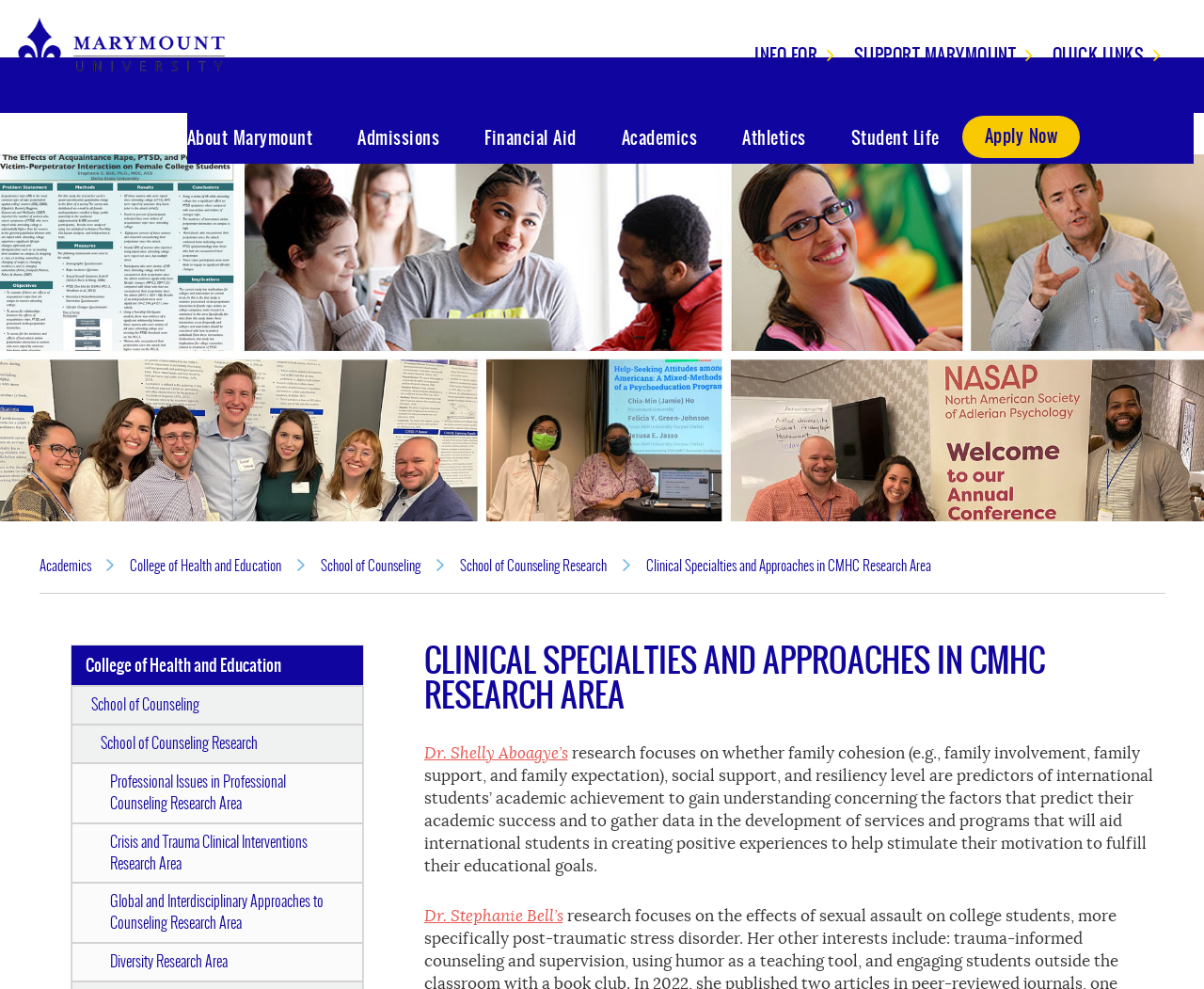Give a complete and precise description of the webpage's appearance.

The webpage is about the Clinical Specialties and Approaches in CMHC Research Area at Marymount University. At the top left corner, there is a link to the university's homepage, accompanied by a university logo. Above the main content, there is a banner image that spans the entire width of the page.

The main navigation menu is located at the top right corner, with links to various sections such as "INFO FOR", "SUPPORT MARYMOUNT", "QUICK LINKS", and others. Below the navigation menu, there are links to different departments, including "About Marymount", "Admissions", "Financial Aid", "Academics", "Athletics", and "Student Life".

The main content is divided into sections, with a heading that reads "CLINICAL SPECIALTIES AND APPROACHES IN CMHC RESEARCH AREA". Below the heading, there are links to researchers' profiles, including Dr. Shelly Aboagye and Dr. Stephanie Bell. Dr. Aboagye's research focuses on the predictors of international students' academic achievement, while Dr. Bell's research is not specified on this page.

On the left side of the page, there are links to related research areas, including the College of Health and Education, School of Counseling, School of Counseling Research, and others. These links are arranged vertically, with the College of Health and Education at the top and the Diversity Research Area at the bottom.